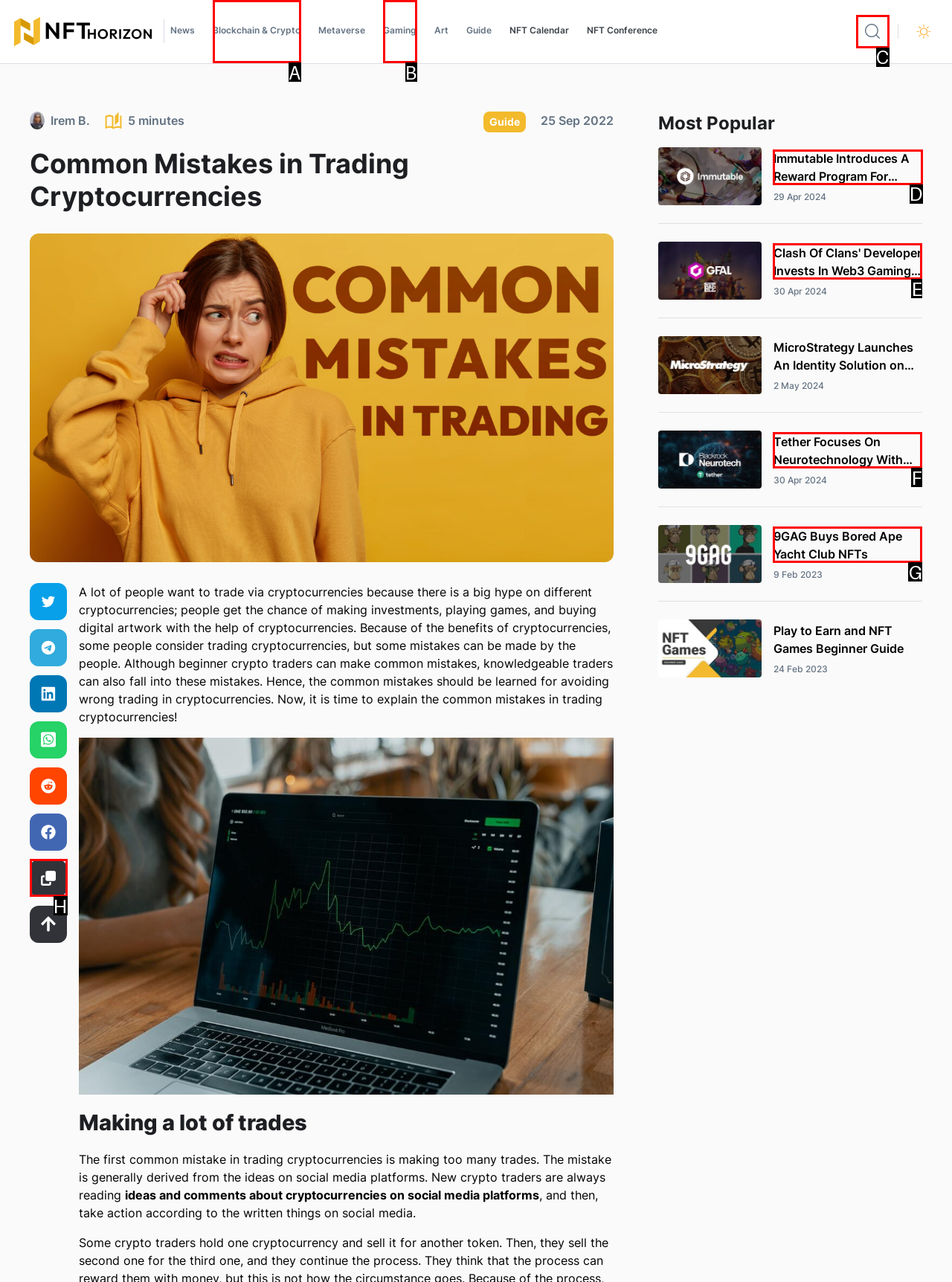Identify the correct UI element to click on to achieve the task: Read the article about Immutable Introduces A Reward Program For Players. Provide the letter of the appropriate element directly from the available choices.

D